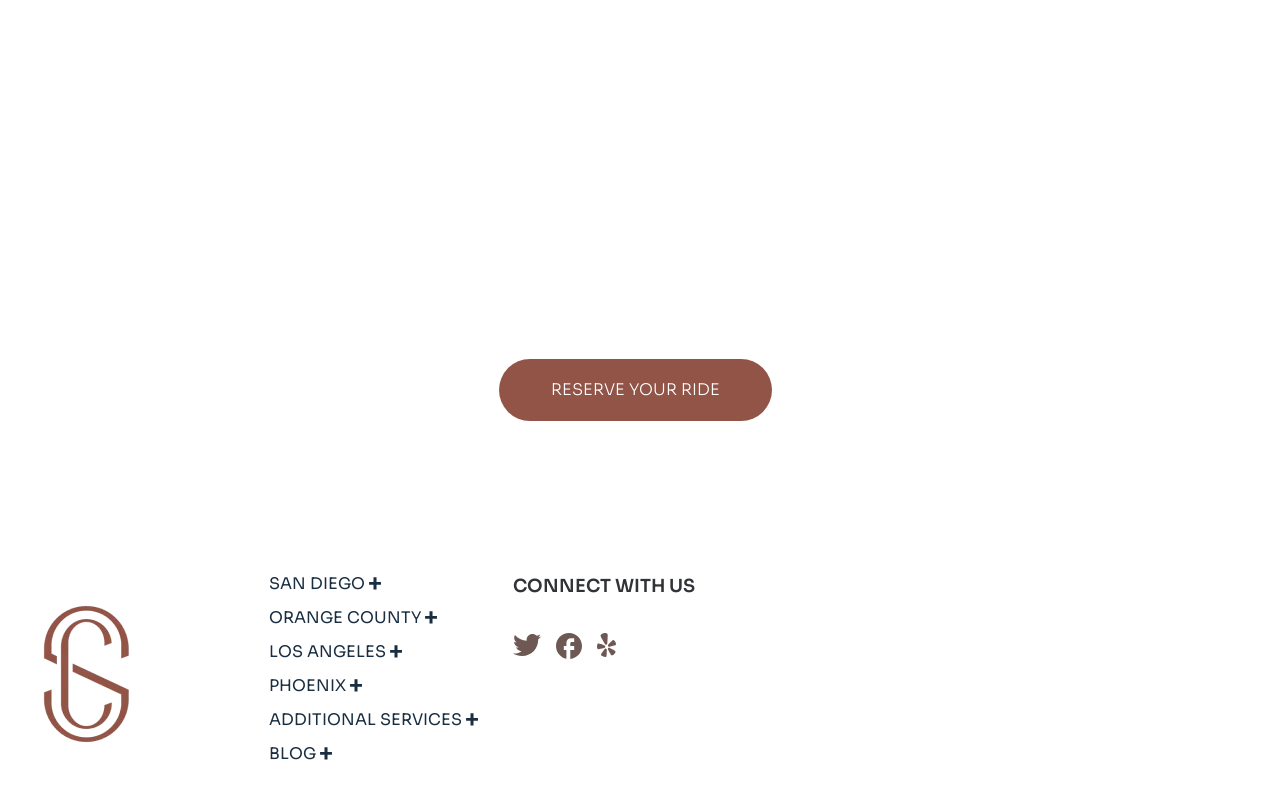Find the bounding box coordinates of the clickable area required to complete the following action: "Go to 'BLOG'".

[0.21, 0.948, 0.259, 0.978]